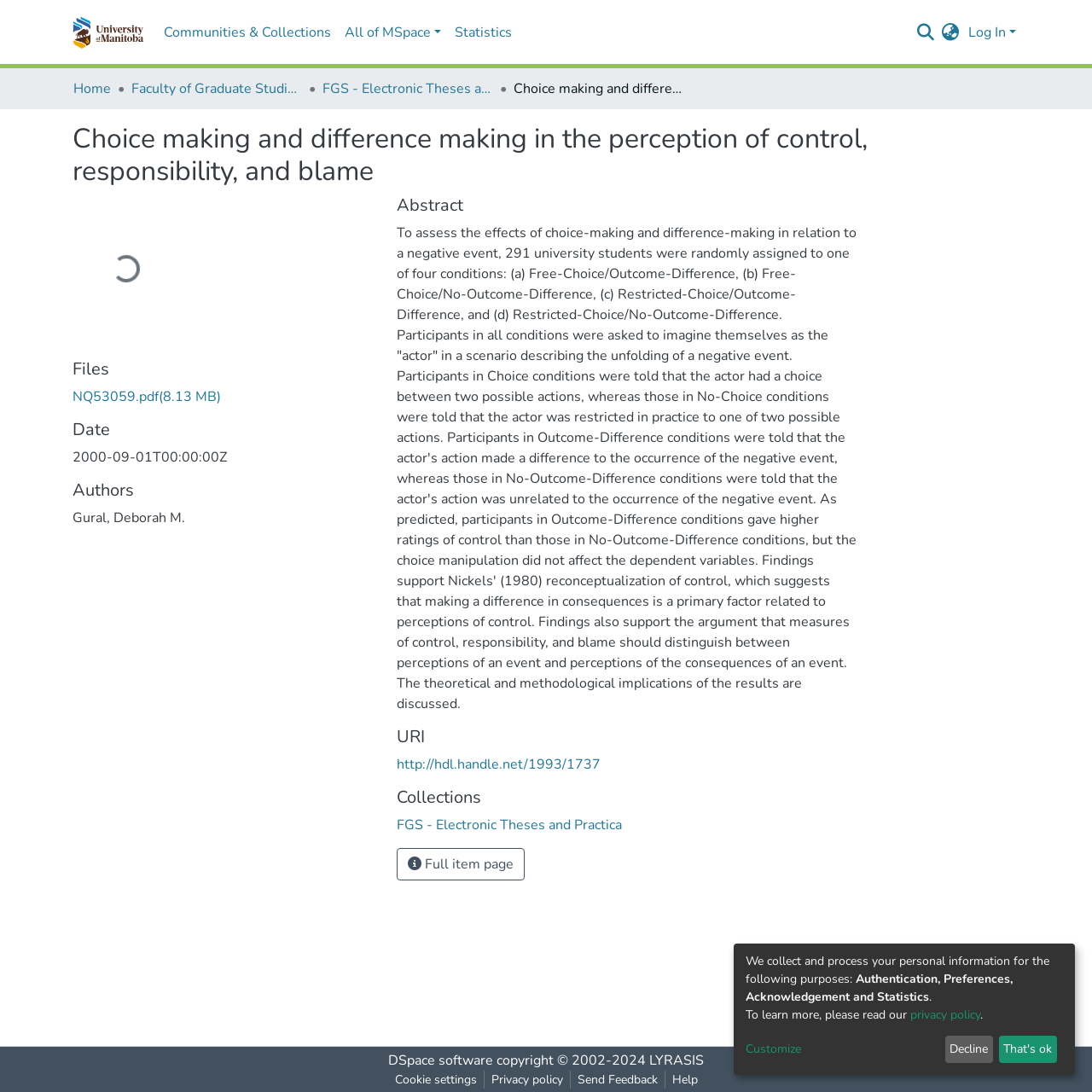What is the name of the faculty?
By examining the image, provide a one-word or phrase answer.

Faculty of Graduate Studies